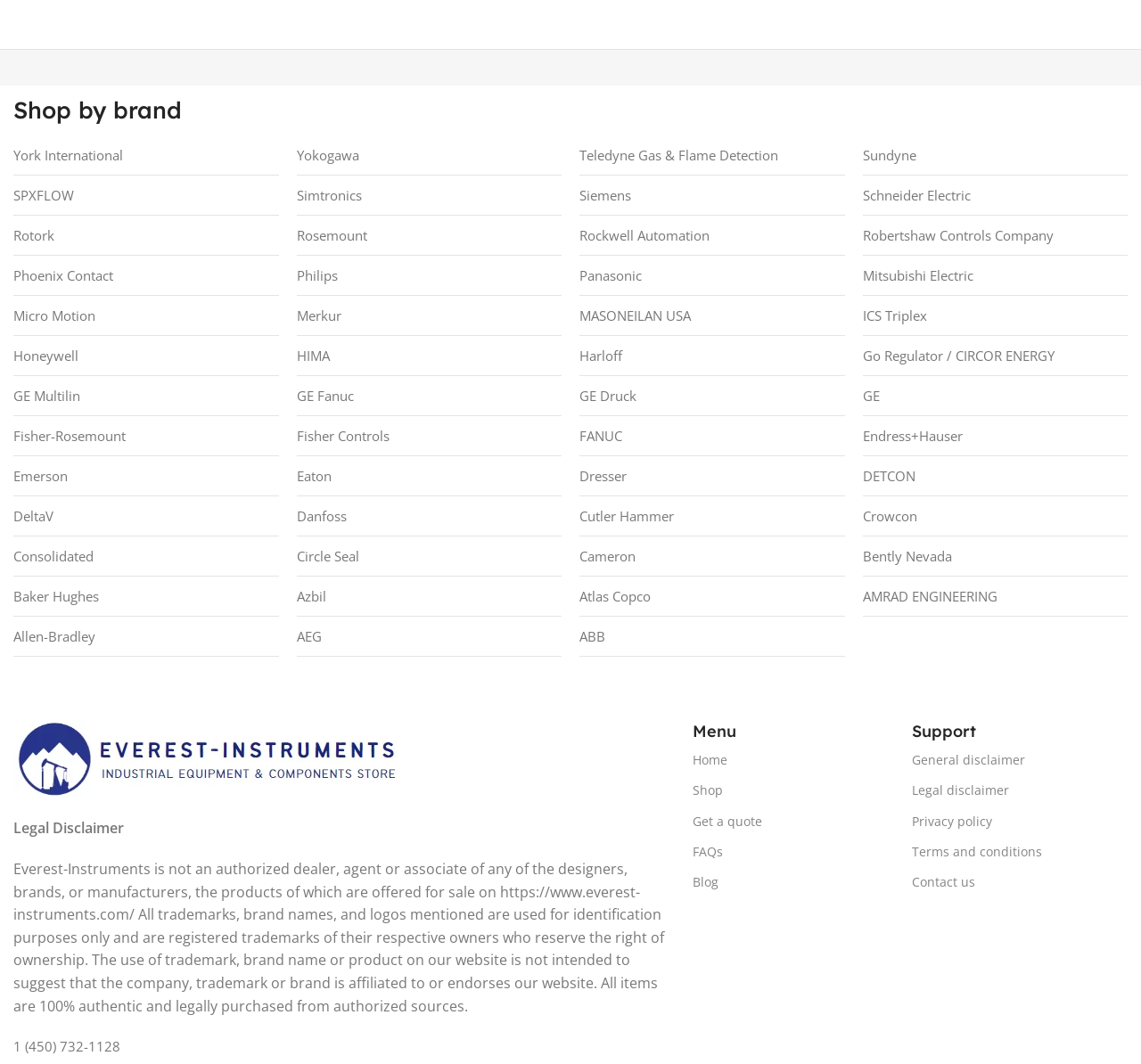Determine the bounding box coordinates of the area to click in order to meet this instruction: "Click on York International".

[0.012, 0.136, 0.244, 0.165]